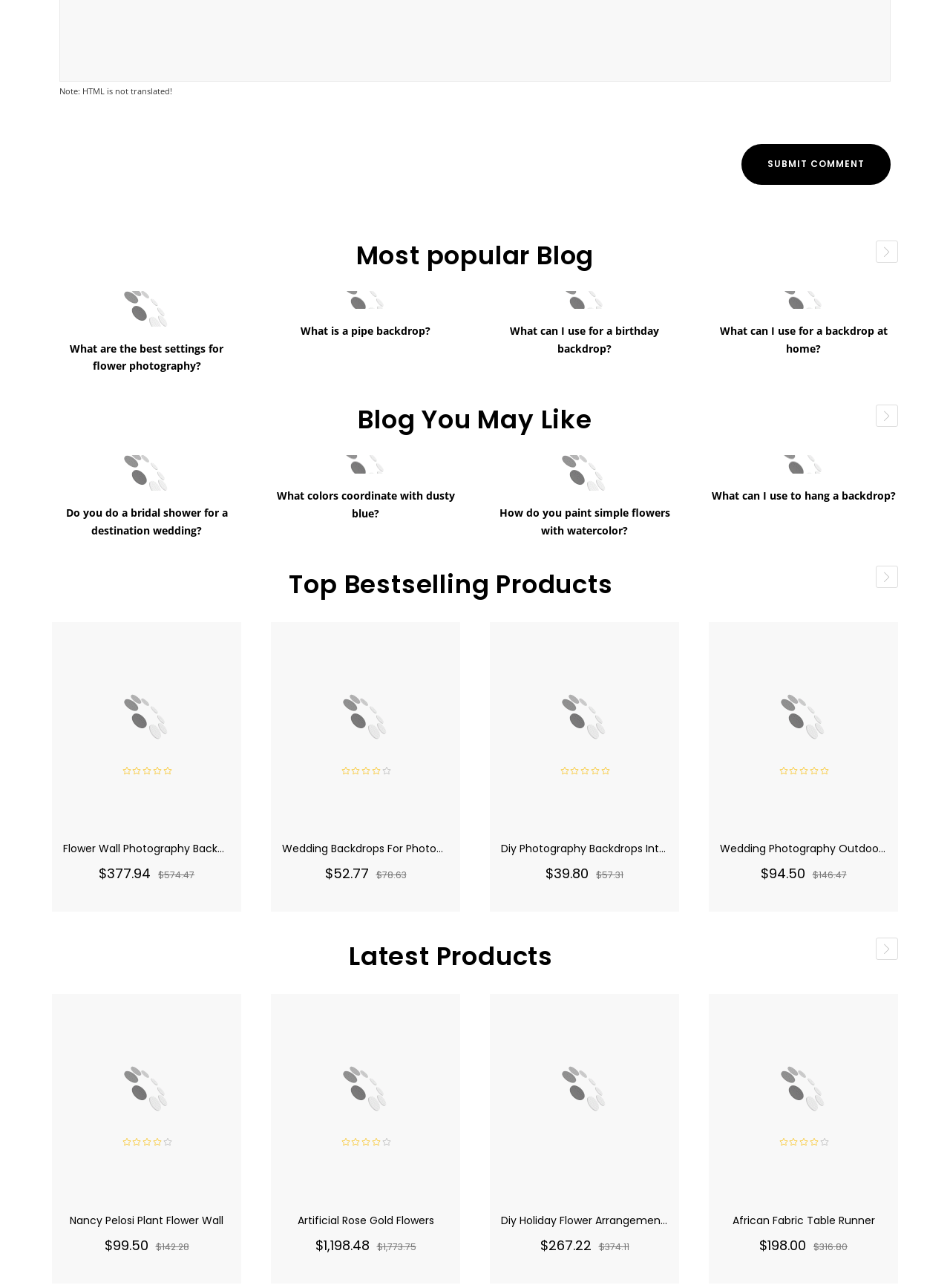What is the name of the first product listed under 'Latest Products'?
We need a detailed and exhaustive answer to the question. Please elaborate.

I looked at the first product listed under the 'Latest Products' section, which is 'Nancy Pelosi Plant Flower Wall'. This is the name of the product.